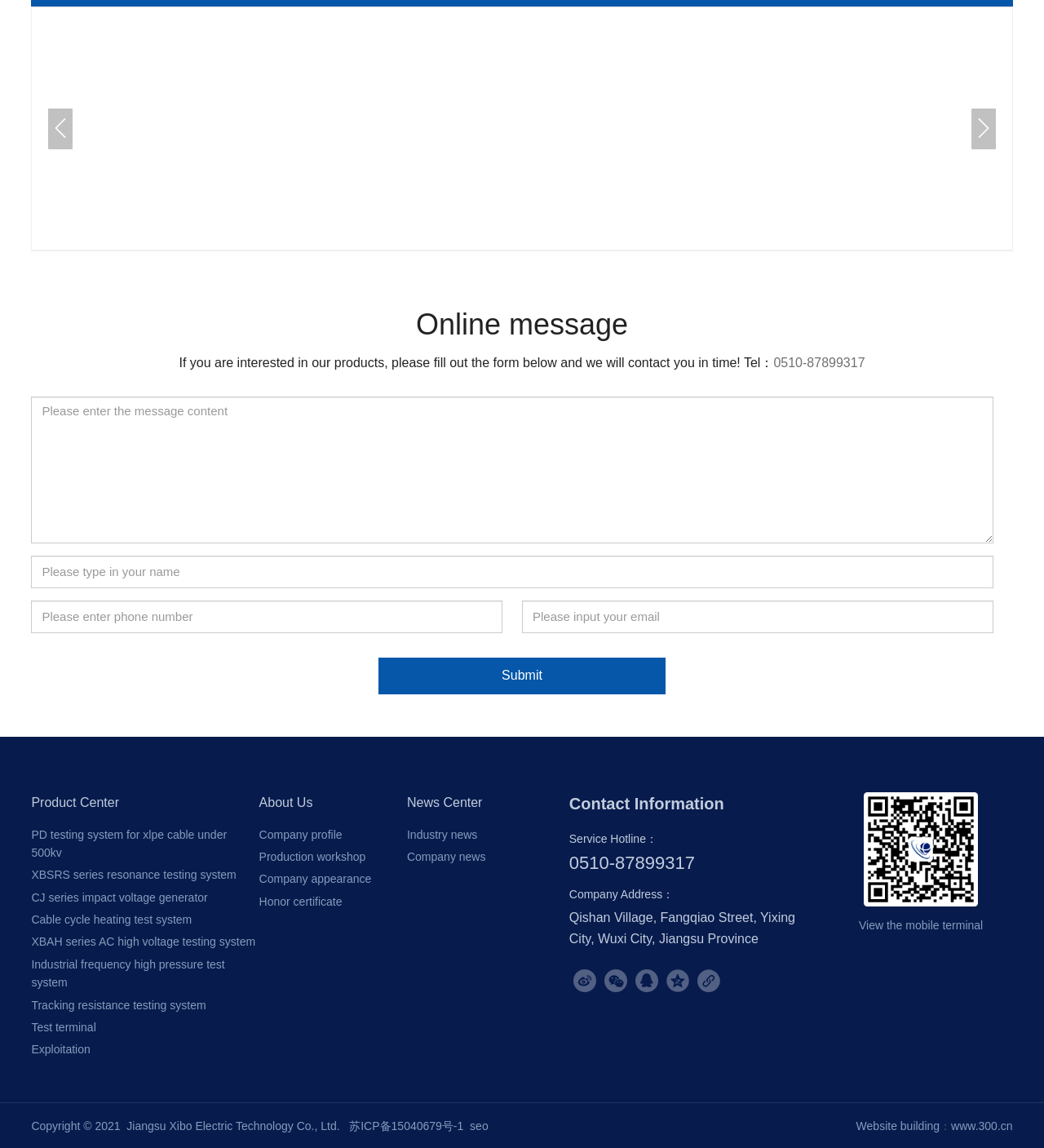Given the content of the image, can you provide a detailed answer to the question?
How many links are in the 'Product Center' section?

I counted the number of link elements in the 'Product Center' section, which are 'PD testing system for xlpe cable under 500kv', 'XBSRS series resonance testing system', 'CJ series impact voltage generator', 'Cable cycle heating test system', 'XBAH series AC high voltage testing system', 'Industrial frequency high pressure test system', 'Tracking resistance testing system', and 'Test terminal'.